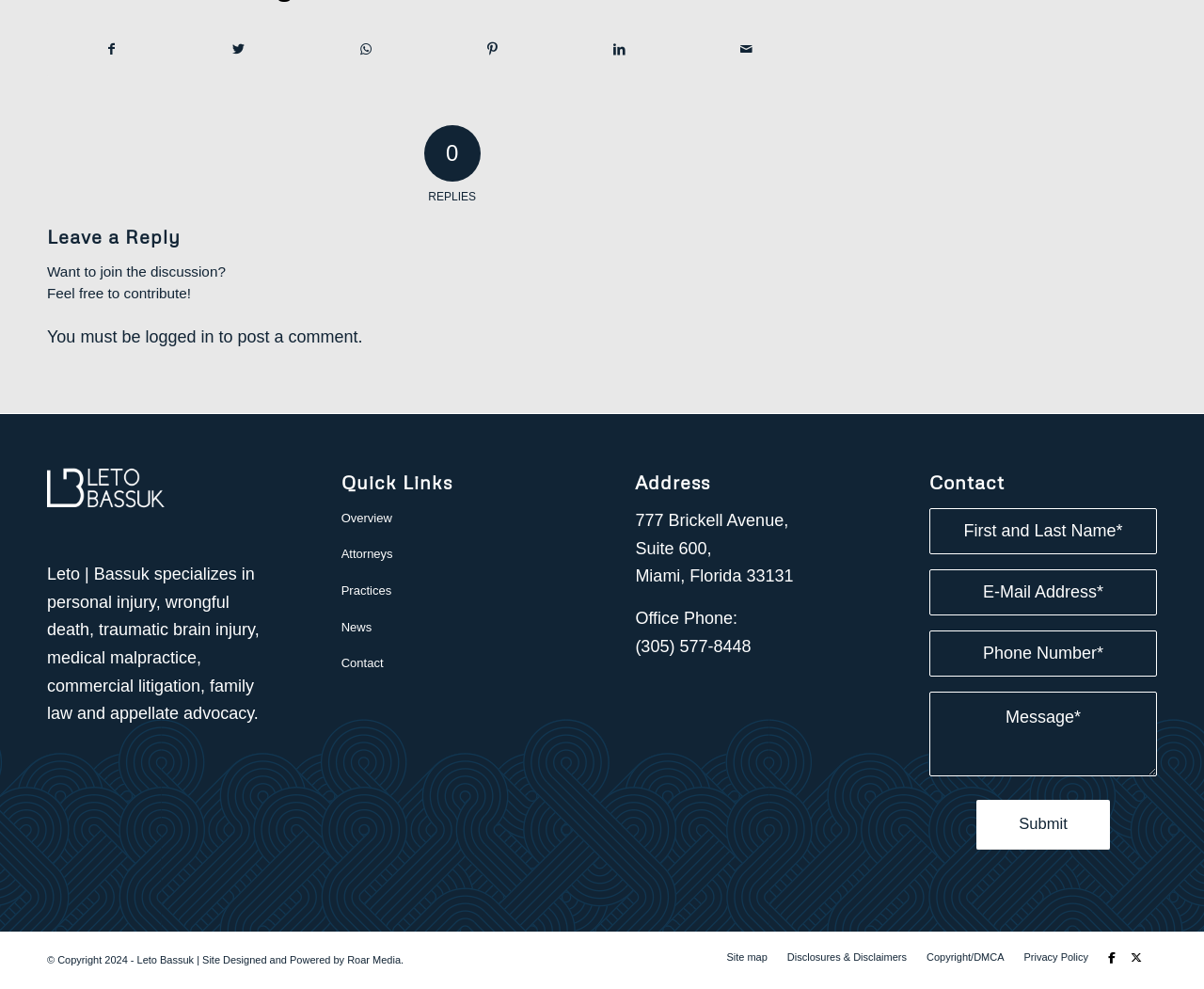Locate the bounding box coordinates of the region to be clicked to comply with the following instruction: "View the news". The coordinates must be four float numbers between 0 and 1, in the form [left, top, right, bottom].

None